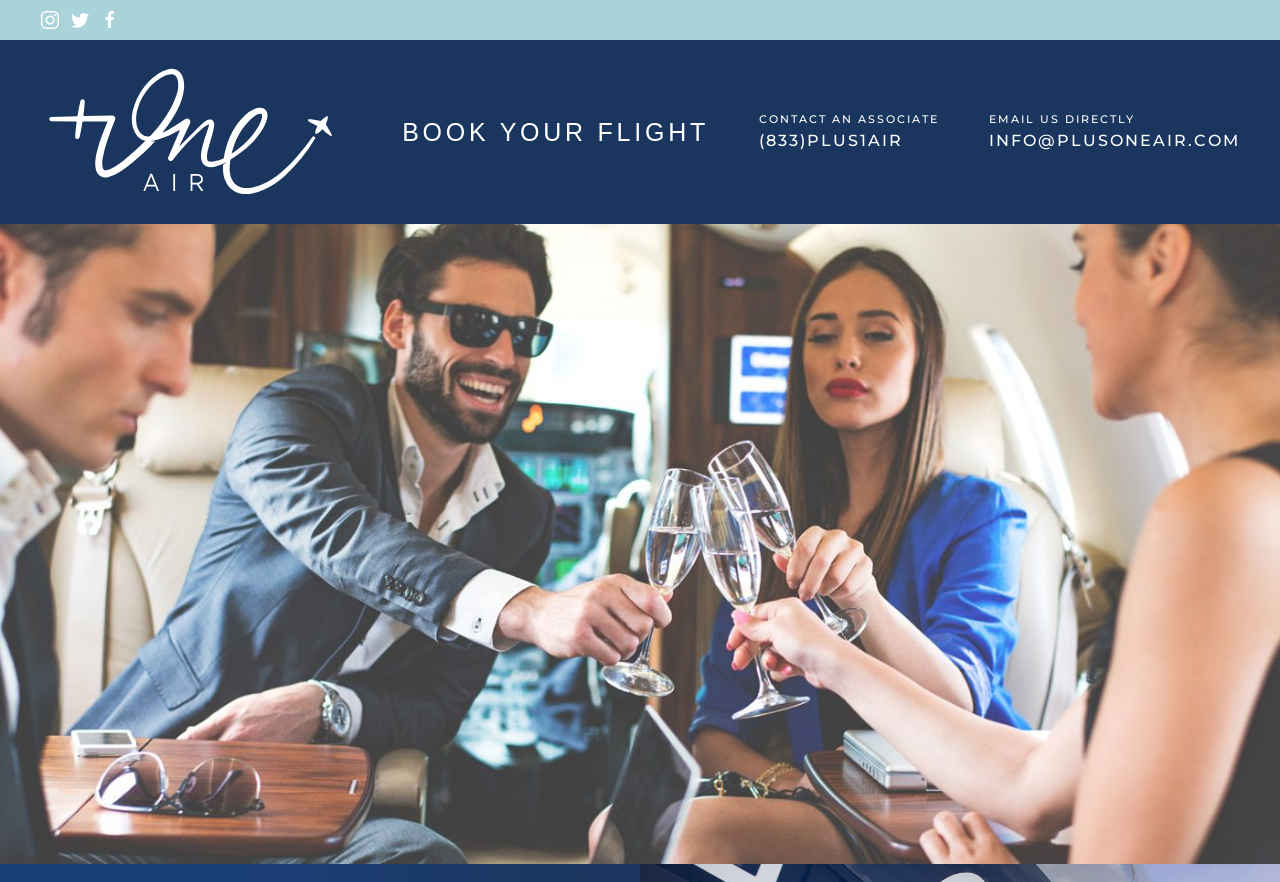Answer the question with a brief word or phrase:
How many ways are there to contact the company?

Three